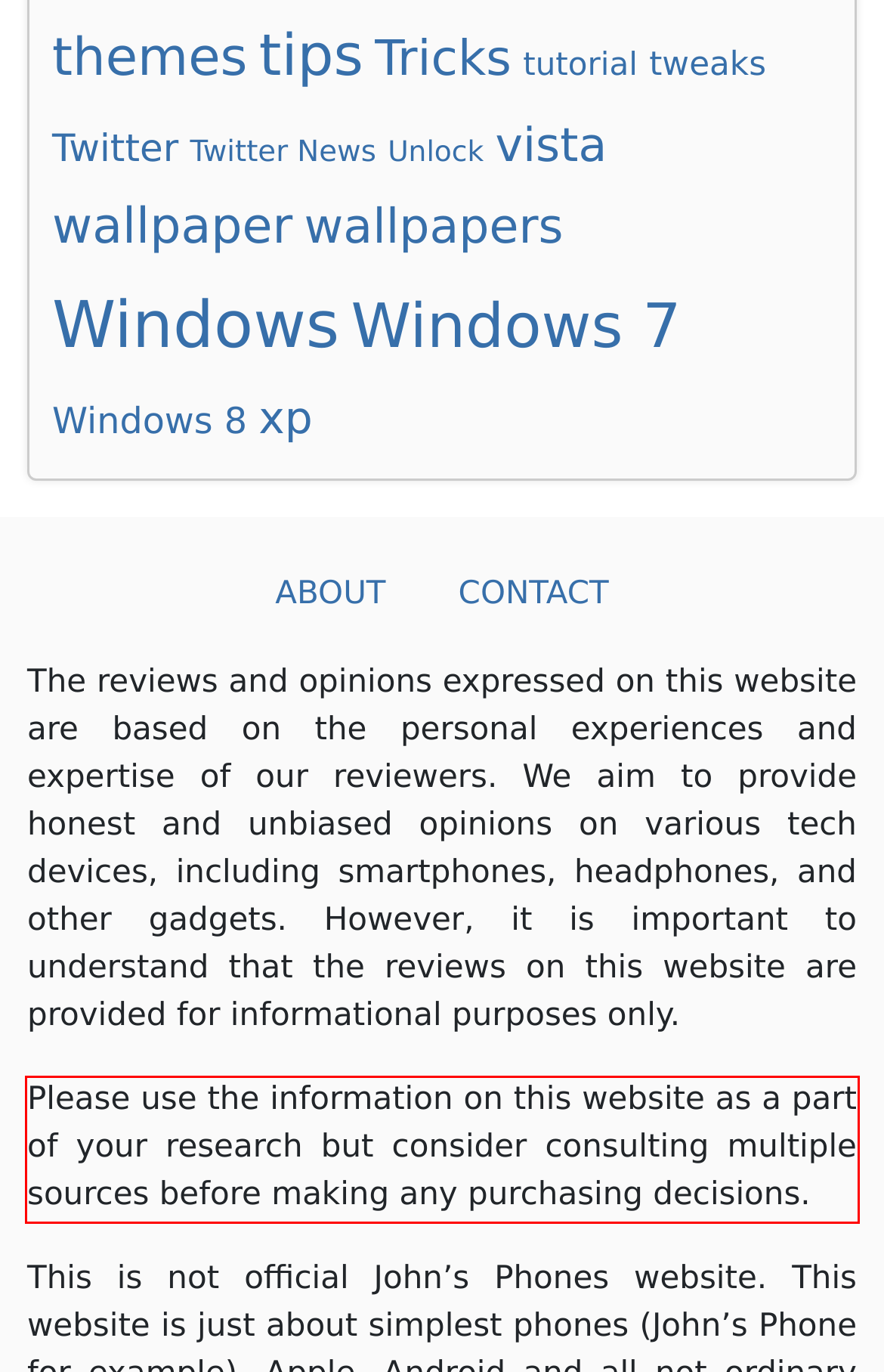Inspect the webpage screenshot that has a red bounding box and use OCR technology to read and display the text inside the red bounding box.

Please use the information on this website as a part of your research but consider consulting multiple sources before making any purchasing decisions.